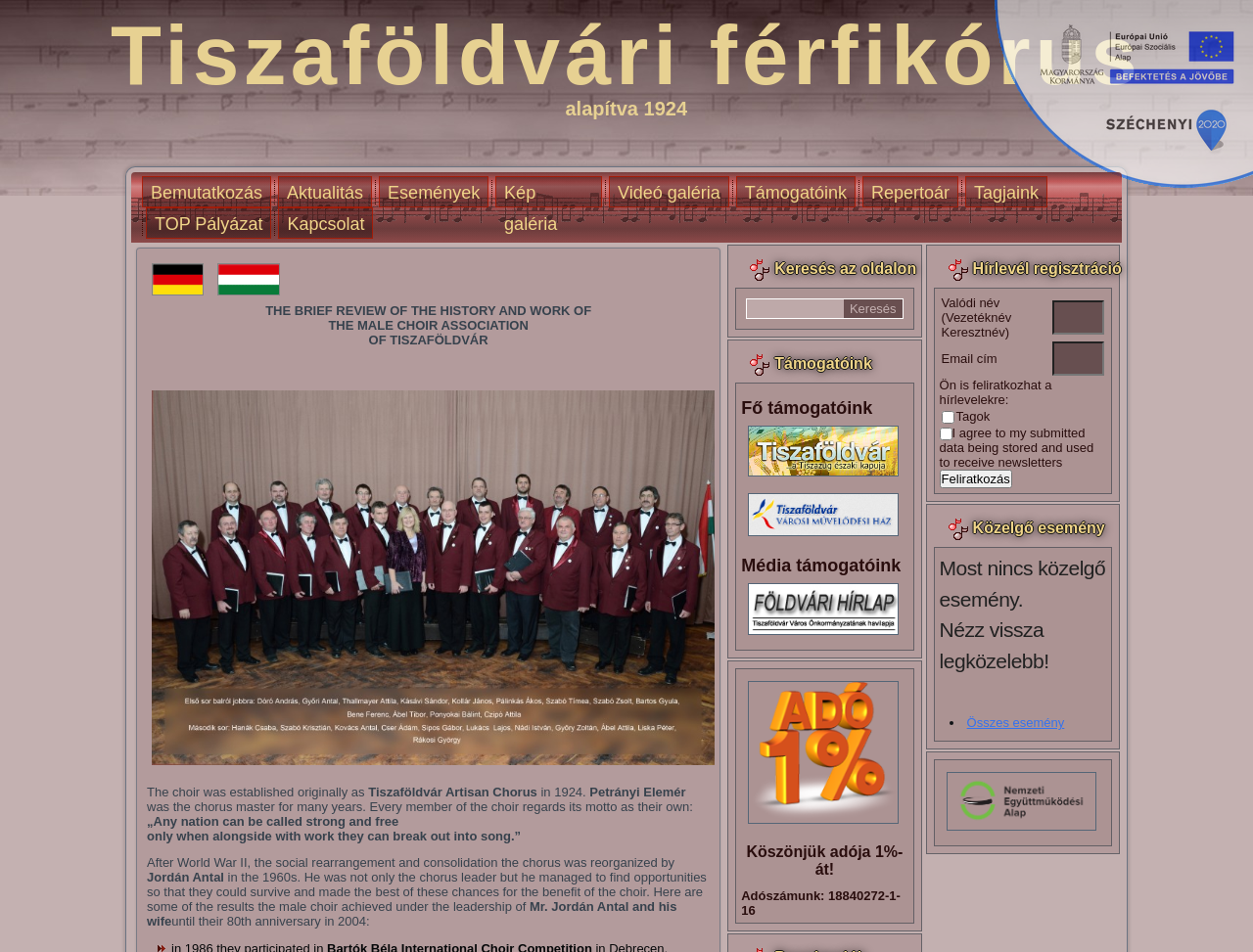Highlight the bounding box coordinates of the region I should click on to meet the following instruction: "Search for something".

[0.595, 0.313, 0.721, 0.335]